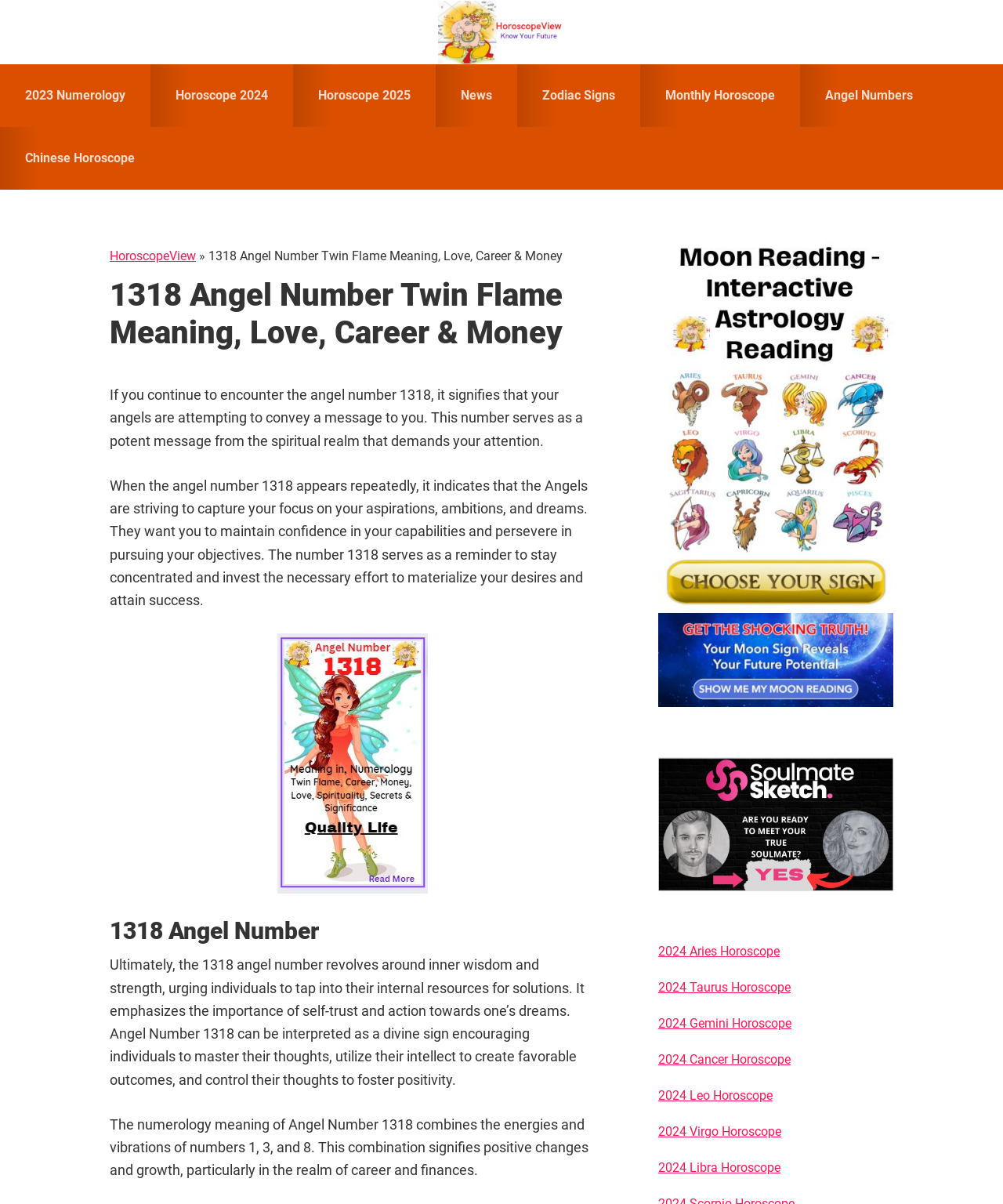Determine the main headline of the webpage and provide its text.

1318 Angel Number Twin Flame Meaning, Love, Career & Money